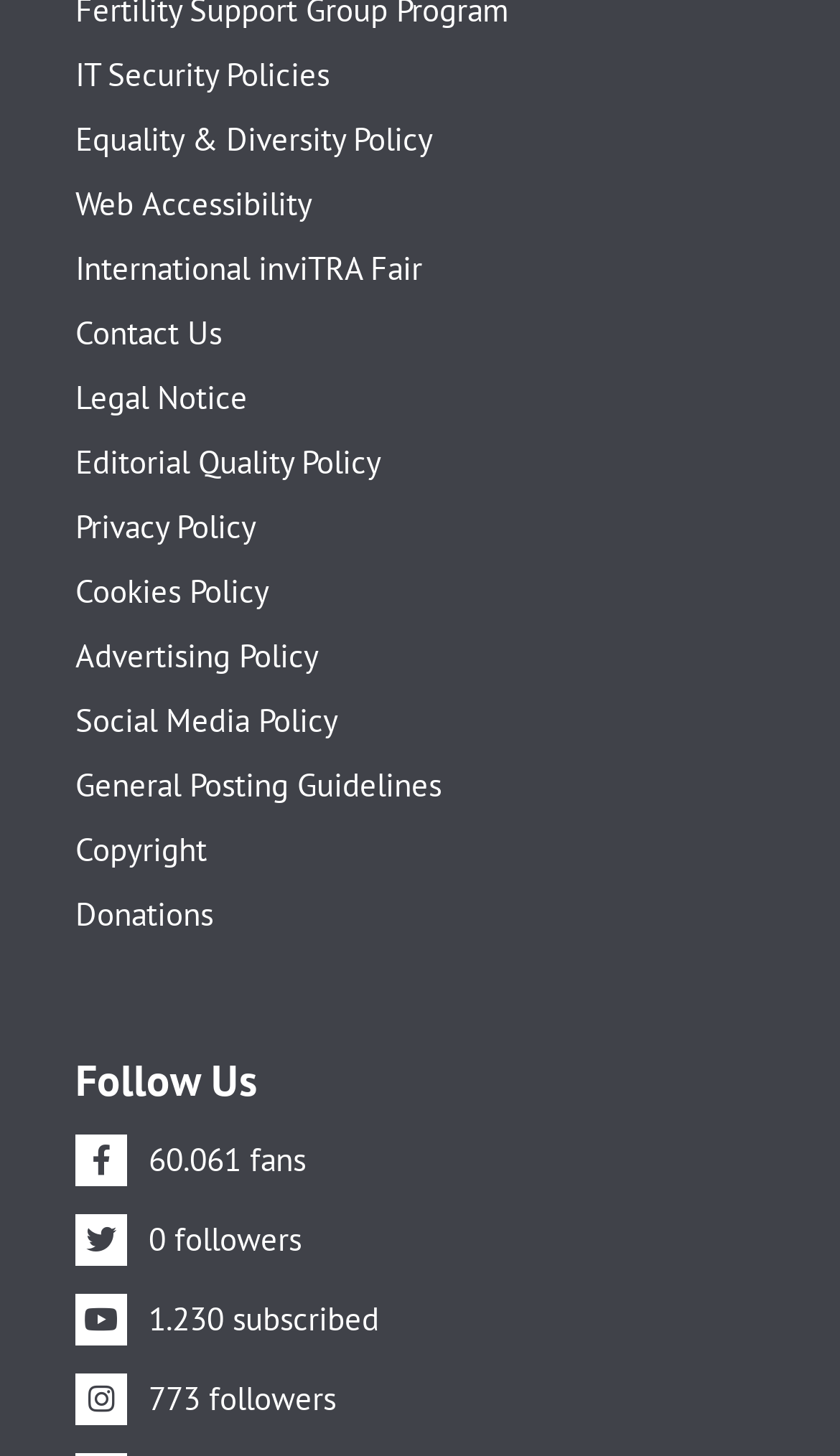Provide the bounding box coordinates for the area that should be clicked to complete the instruction: "Read the Editorial Quality Policy".

[0.09, 0.307, 0.91, 0.329]